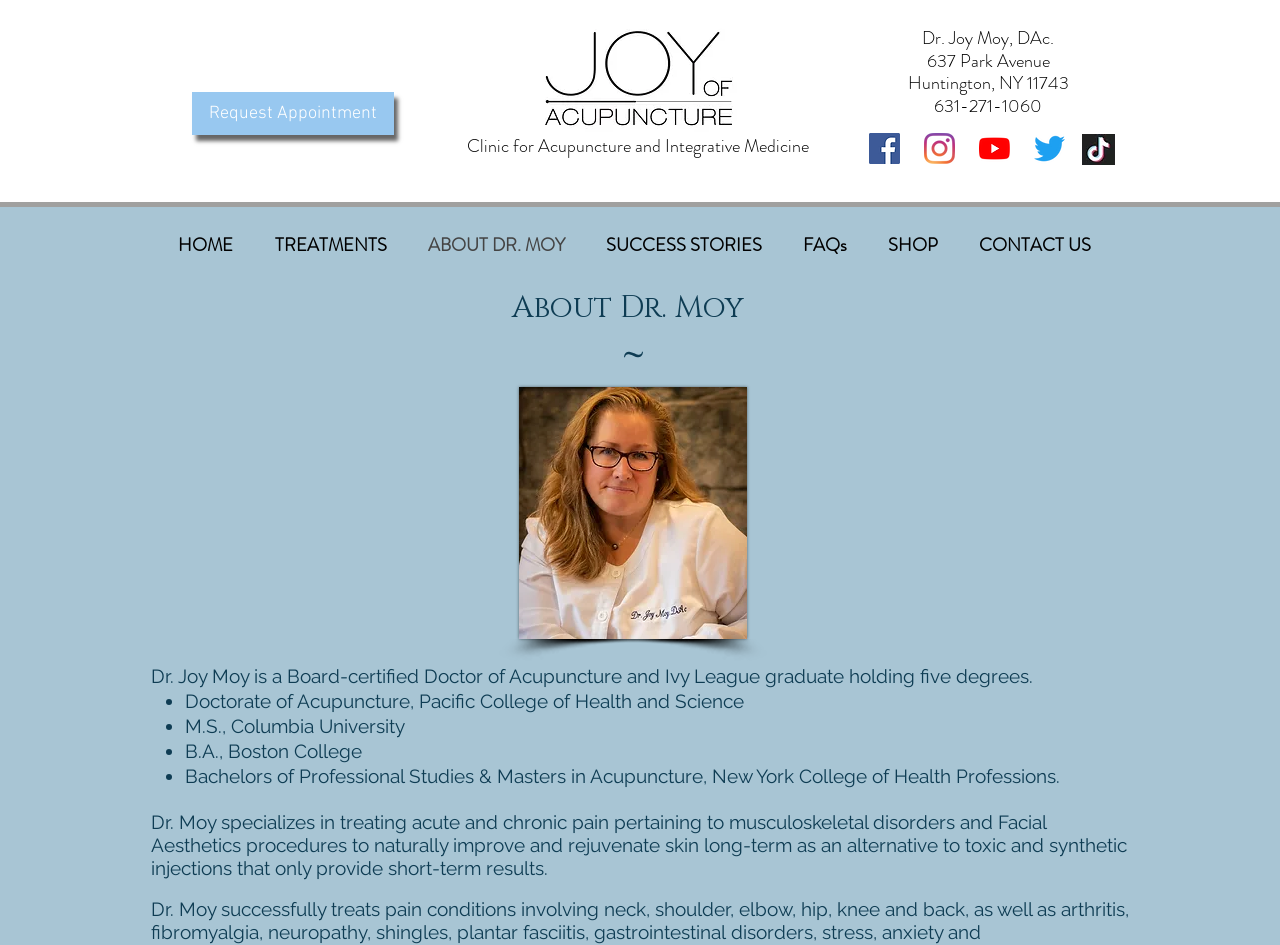Using the information shown in the image, answer the question with as much detail as possible: What social media platforms are available?

The social media platforms are listed in the 'Social Bar' section, which includes Facebook, Instagram, YouTube, and Twitter, each represented by an icon.